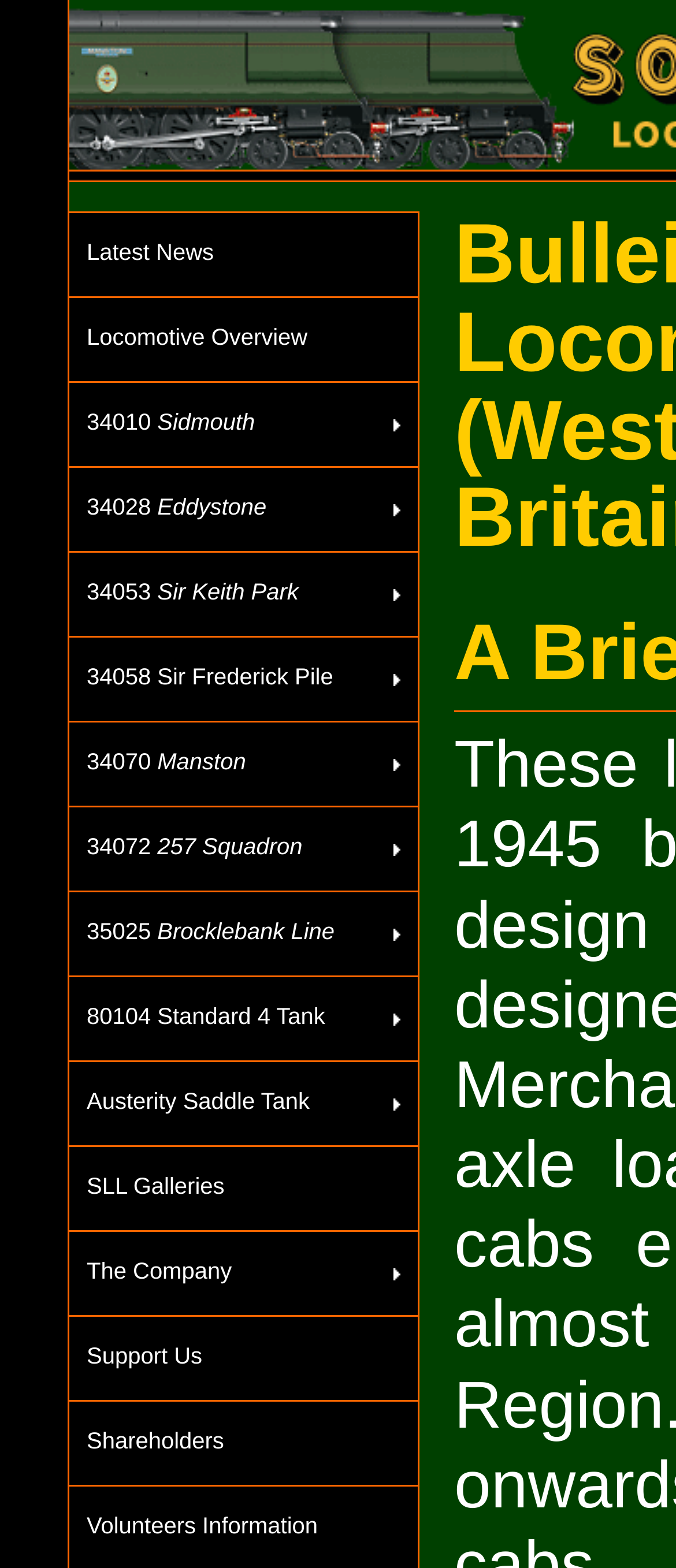Provide a brief response to the question using a single word or phrase: 
How many locomotives are listed?

7